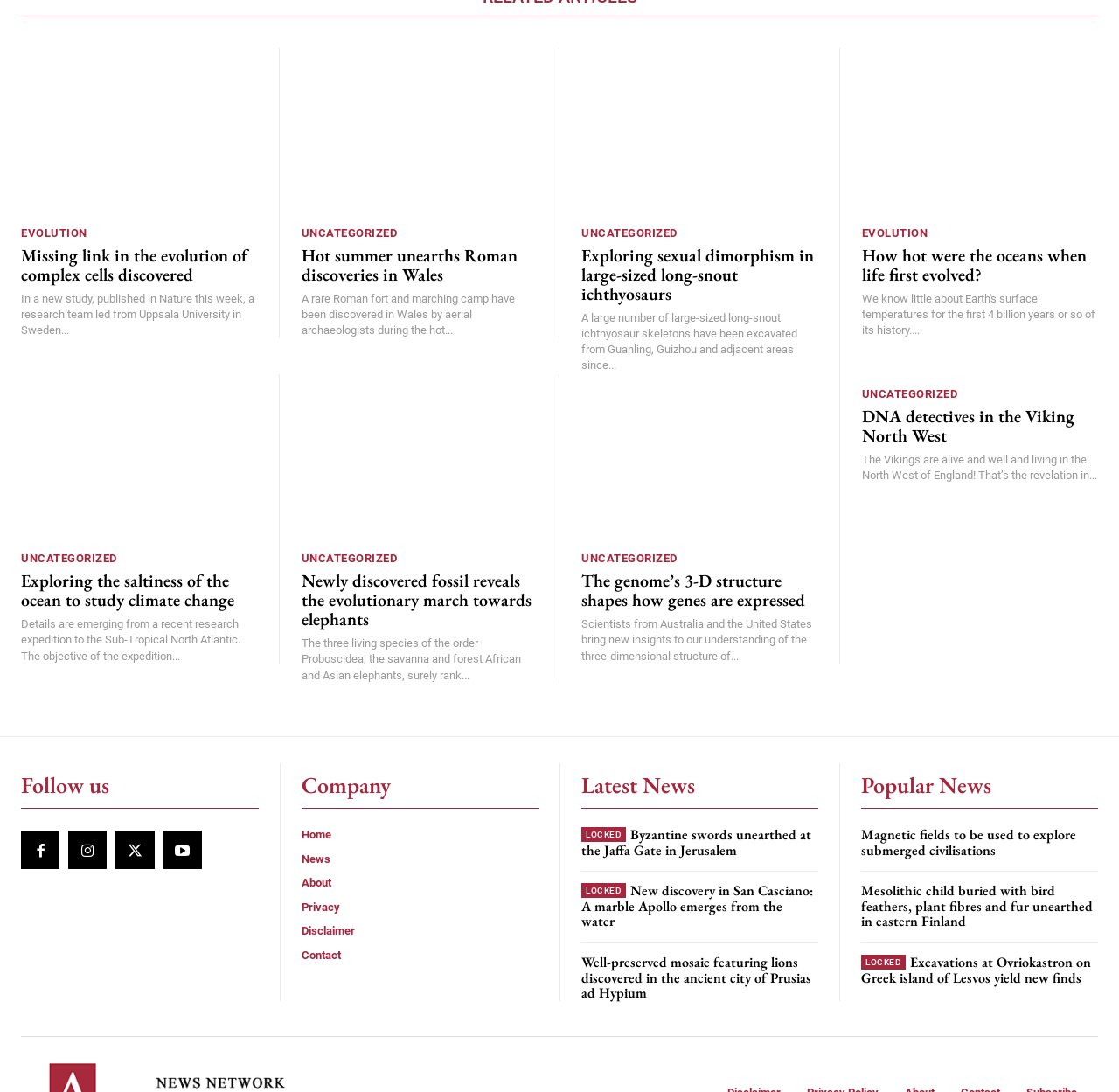What is the main topic of the webpage?
From the image, respond with a single word or phrase.

Science news